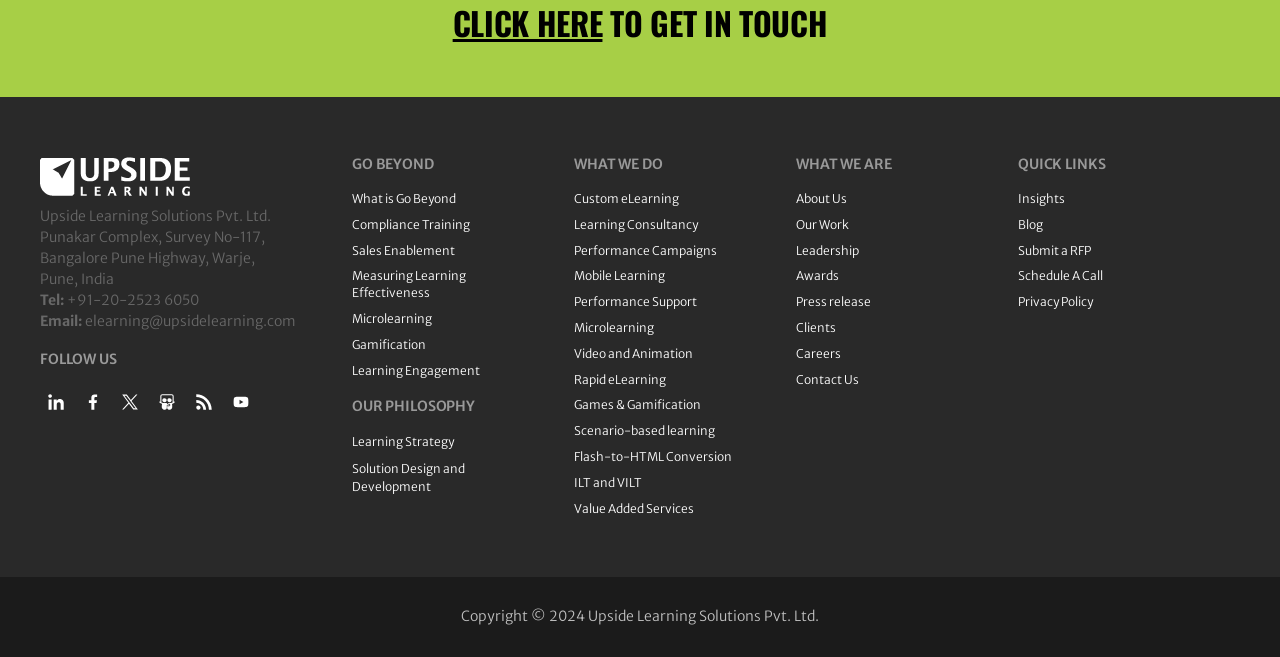Please reply to the following question with a single word or a short phrase:
What is the purpose of the 'FOLLOW US' section?

To follow the company on social media